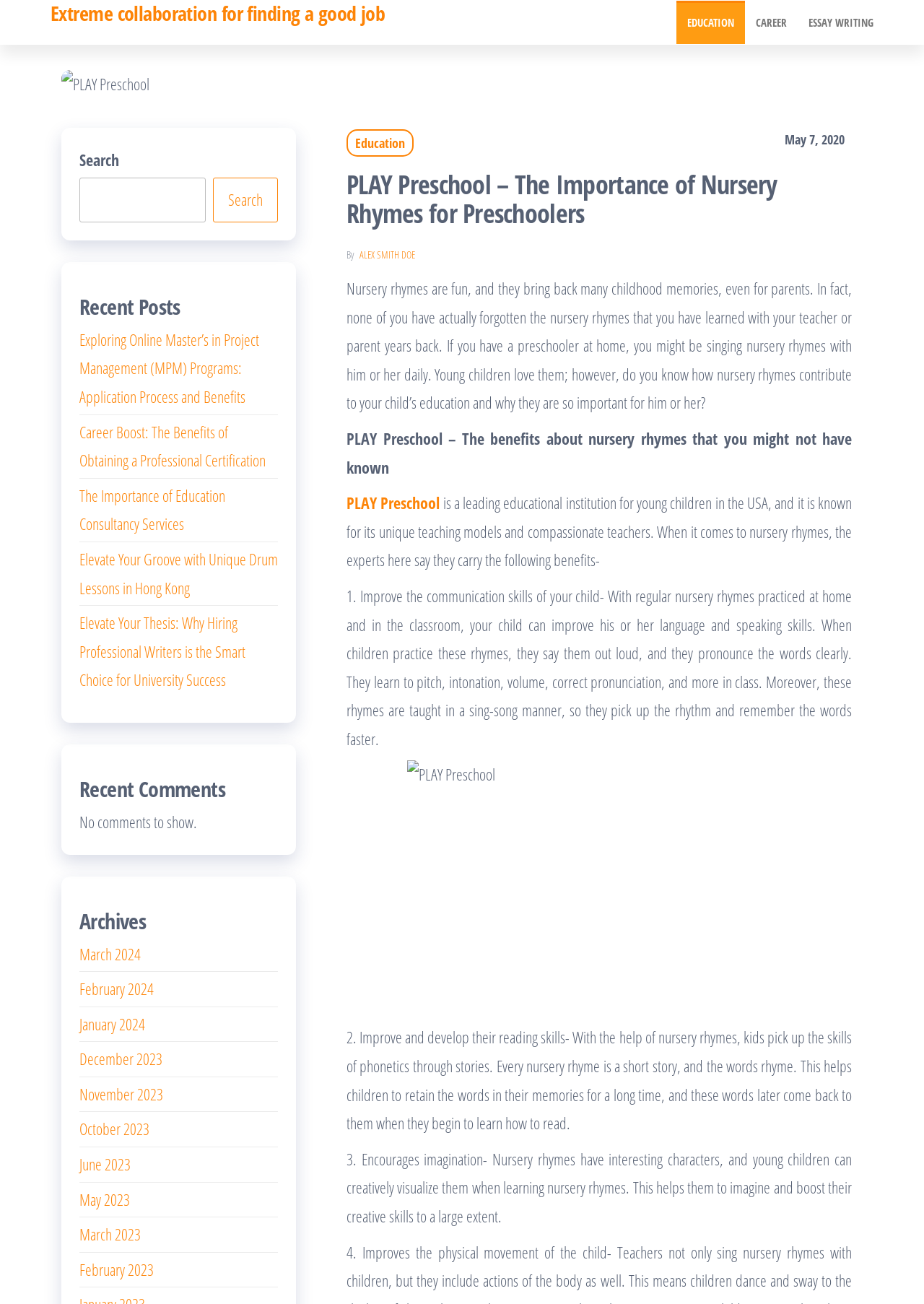Using the provided element description "March 2024", determine the bounding box coordinates of the UI element.

[0.086, 0.723, 0.152, 0.739]